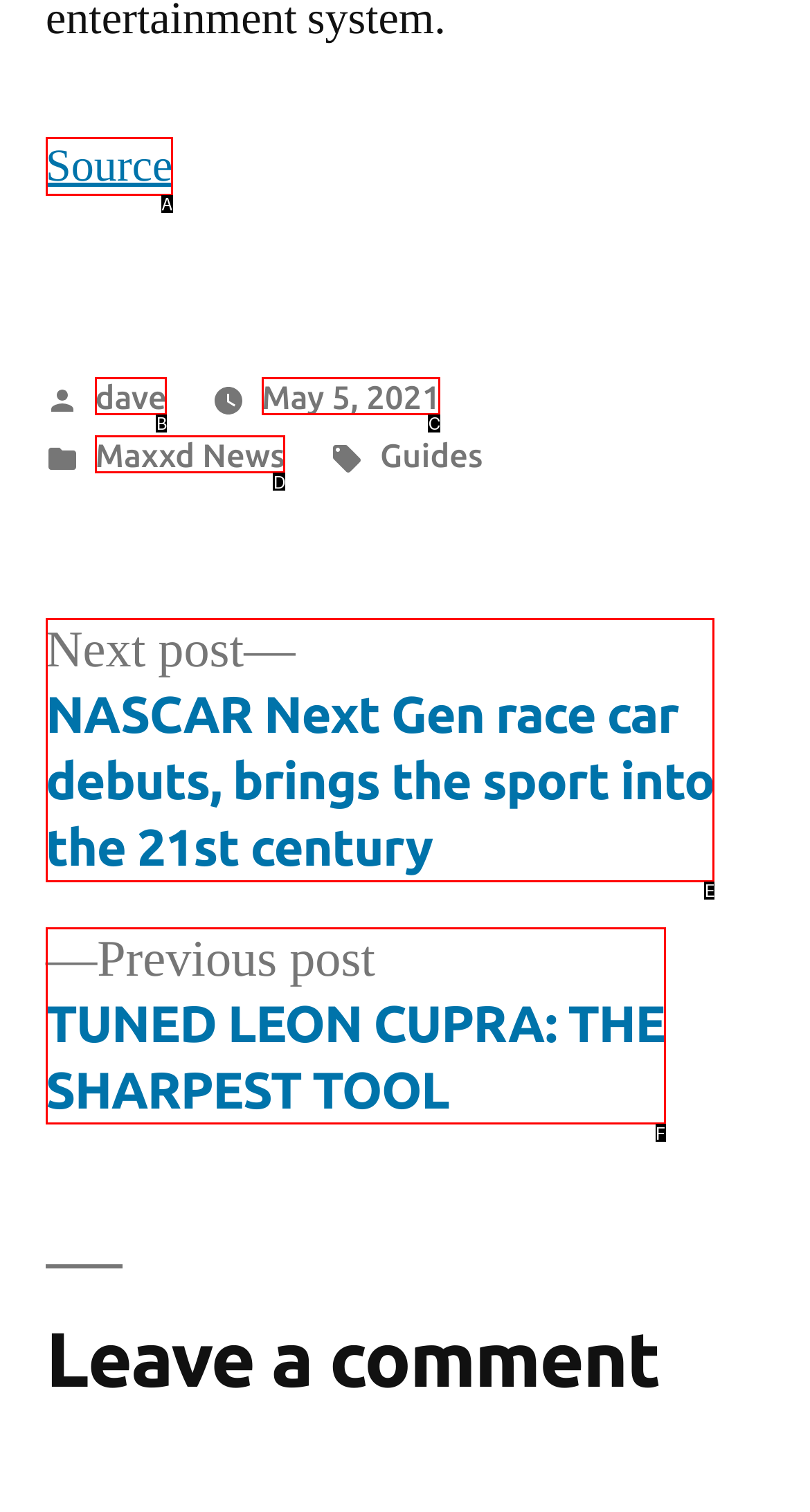Identify the HTML element that corresponds to the following description: Ten Strike. Provide the letter of the correct option from the presented choices.

None